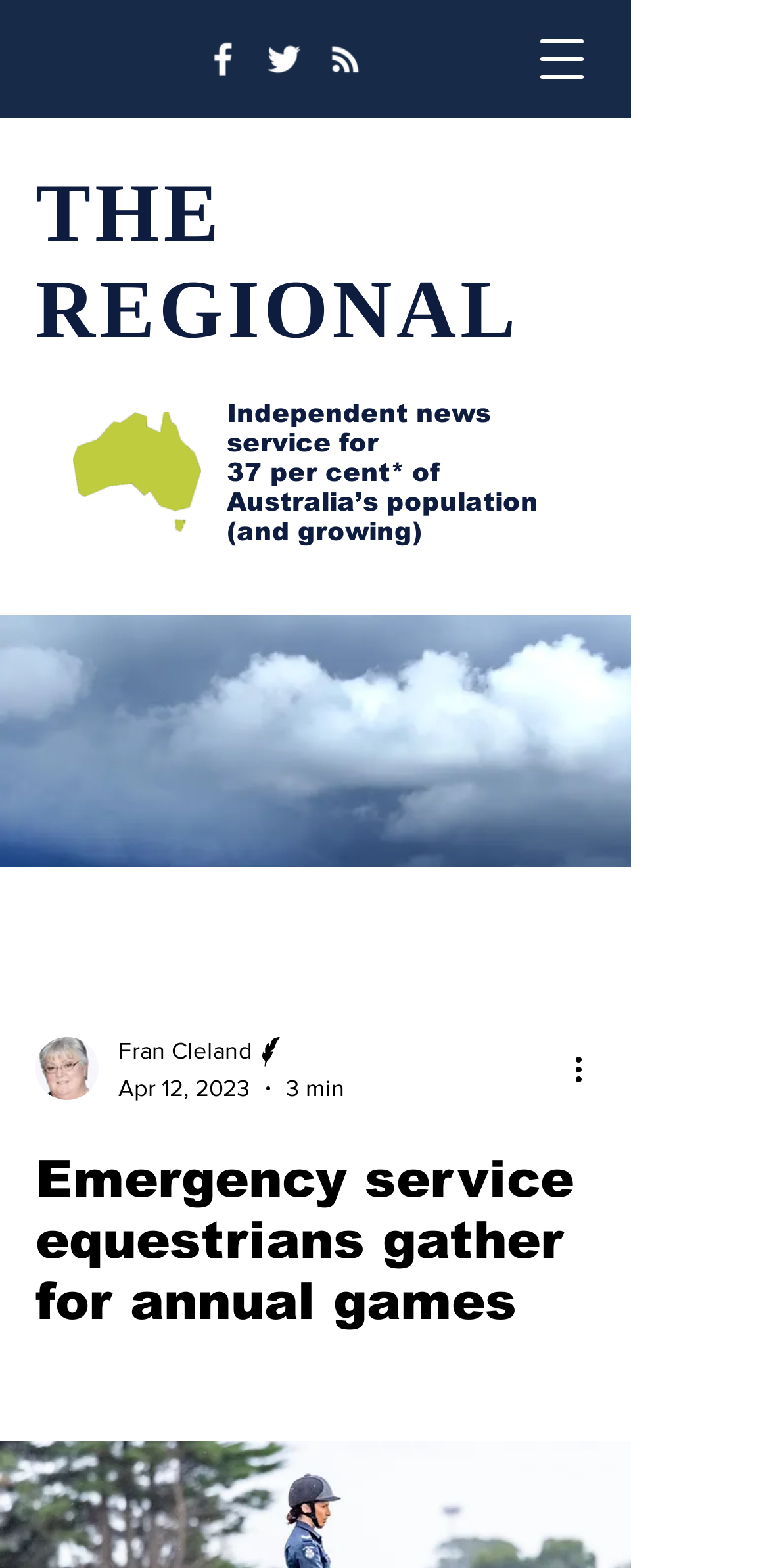Identify the bounding box coordinates for the UI element described by the following text: "THE REGIONAL". Provide the coordinates as four float numbers between 0 and 1, in the format [left, top, right, bottom].

[0.046, 0.108, 0.676, 0.228]